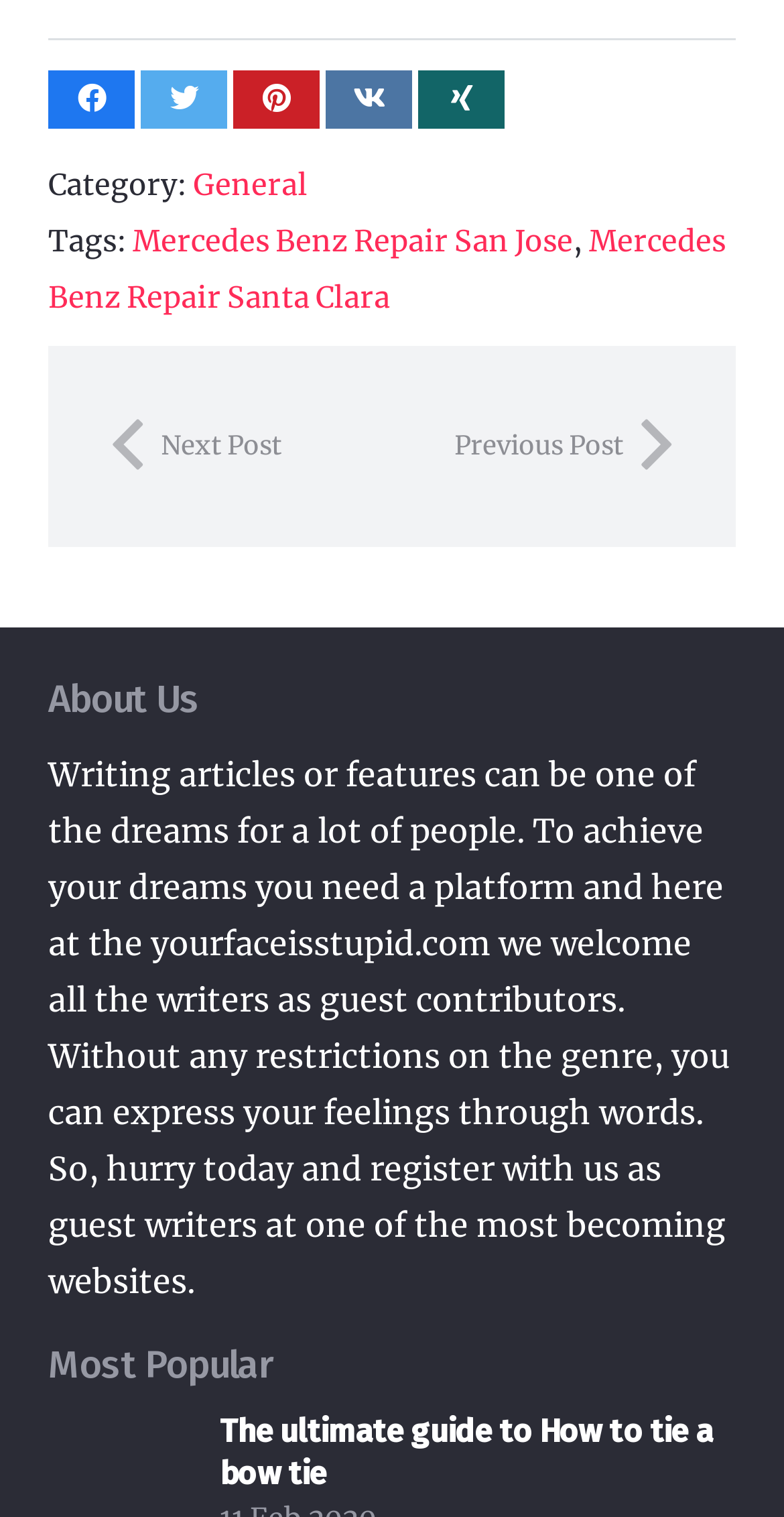Identify the bounding box coordinates of the section to be clicked to complete the task described by the following instruction: "Read the article about how to tie a bow tie". The coordinates should be four float numbers between 0 and 1, formatted as [left, top, right, bottom].

[0.281, 0.931, 0.909, 0.983]